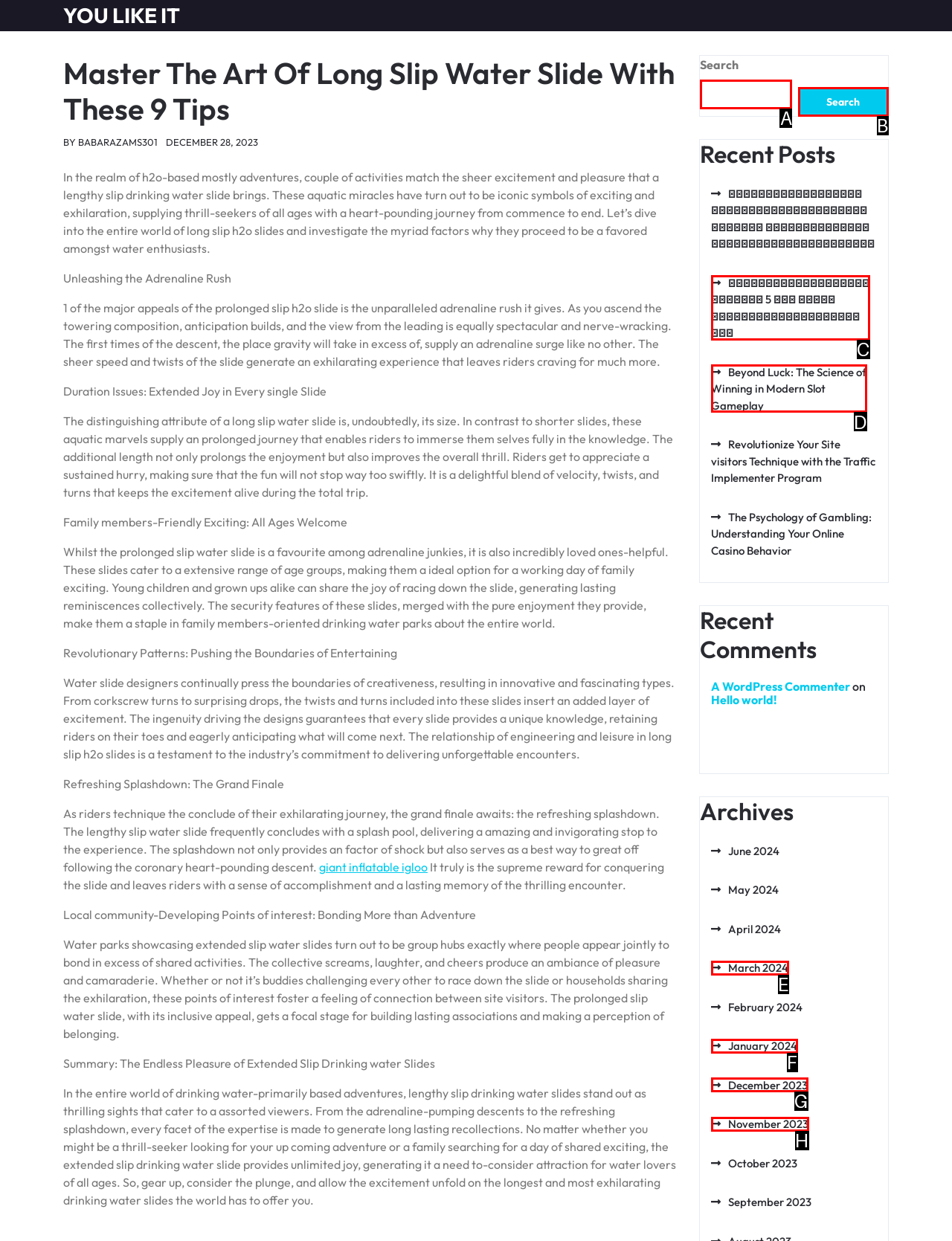Find the HTML element that corresponds to the description: OurCrowd Global Investor Summit. Indicate your selection by the letter of the appropriate option.

None